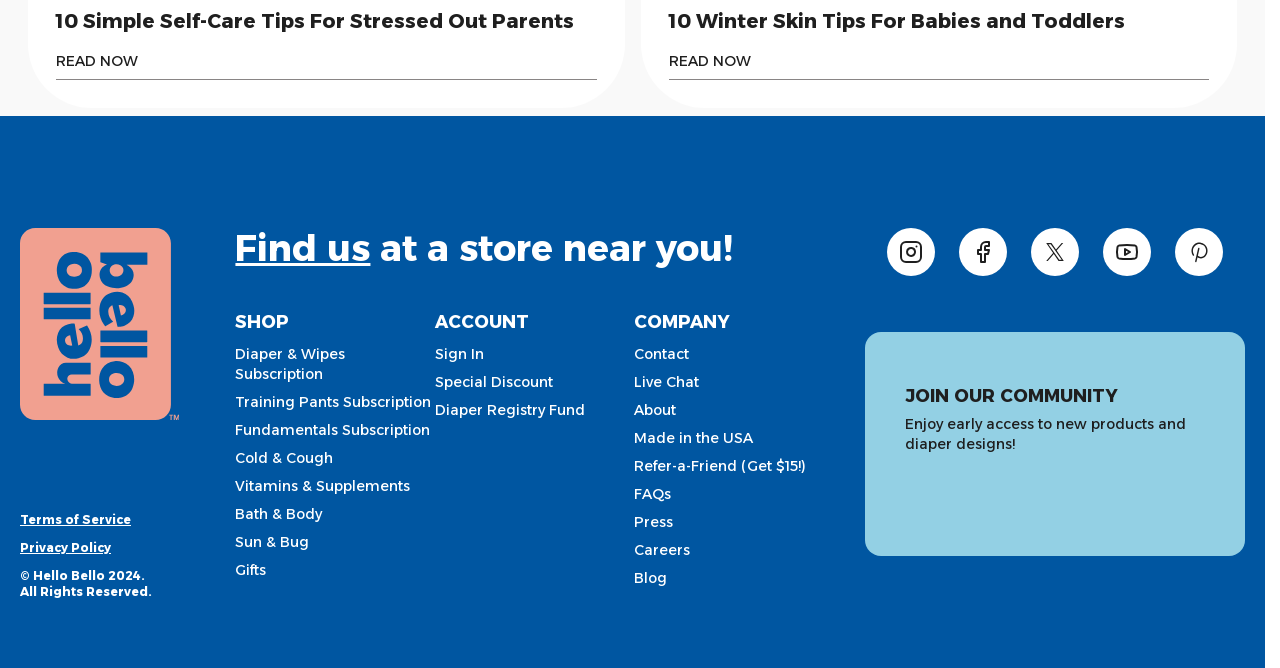Locate the bounding box coordinates of the clickable area needed to fulfill the instruction: "Click on the 'Diaper & Wipes Subscription' link".

[0.184, 0.515, 0.34, 0.575]